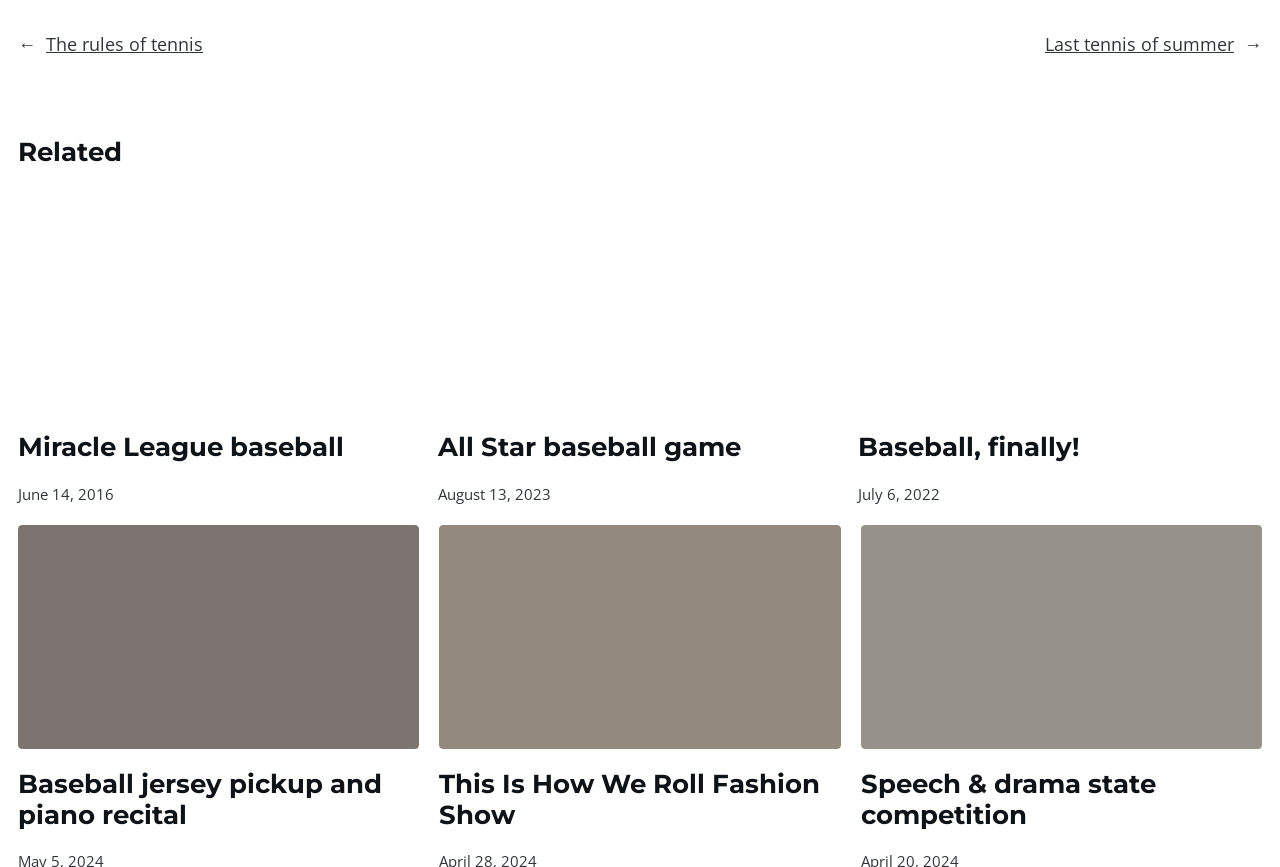Give a concise answer using only one word or phrase for this question:
What is the date of the 'All Star baseball game' post?

August 13, 2023